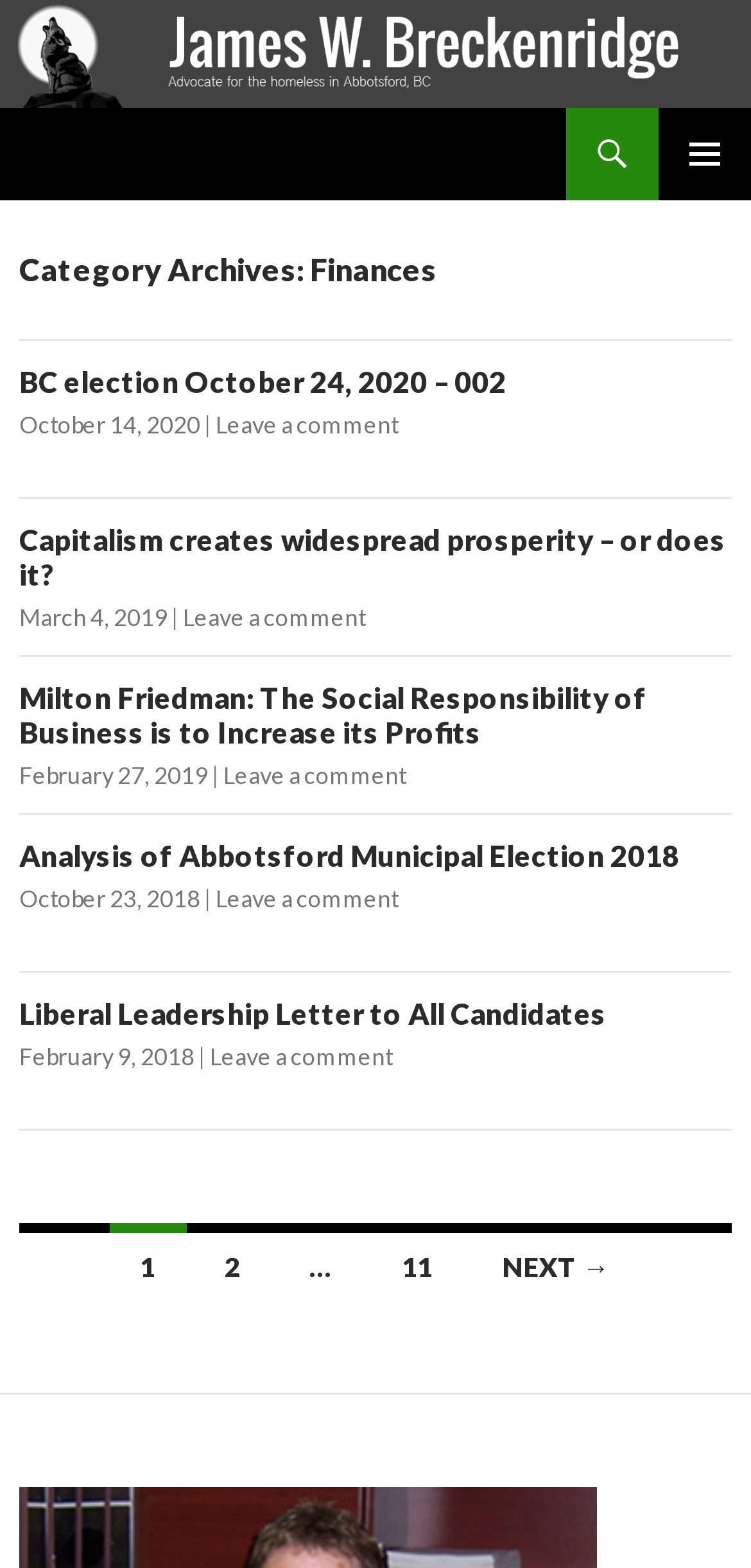What is the purpose of the 'SKIP TO CONTENT' link?
Please use the image to provide a one-word or short phrase answer.

To skip to the main content